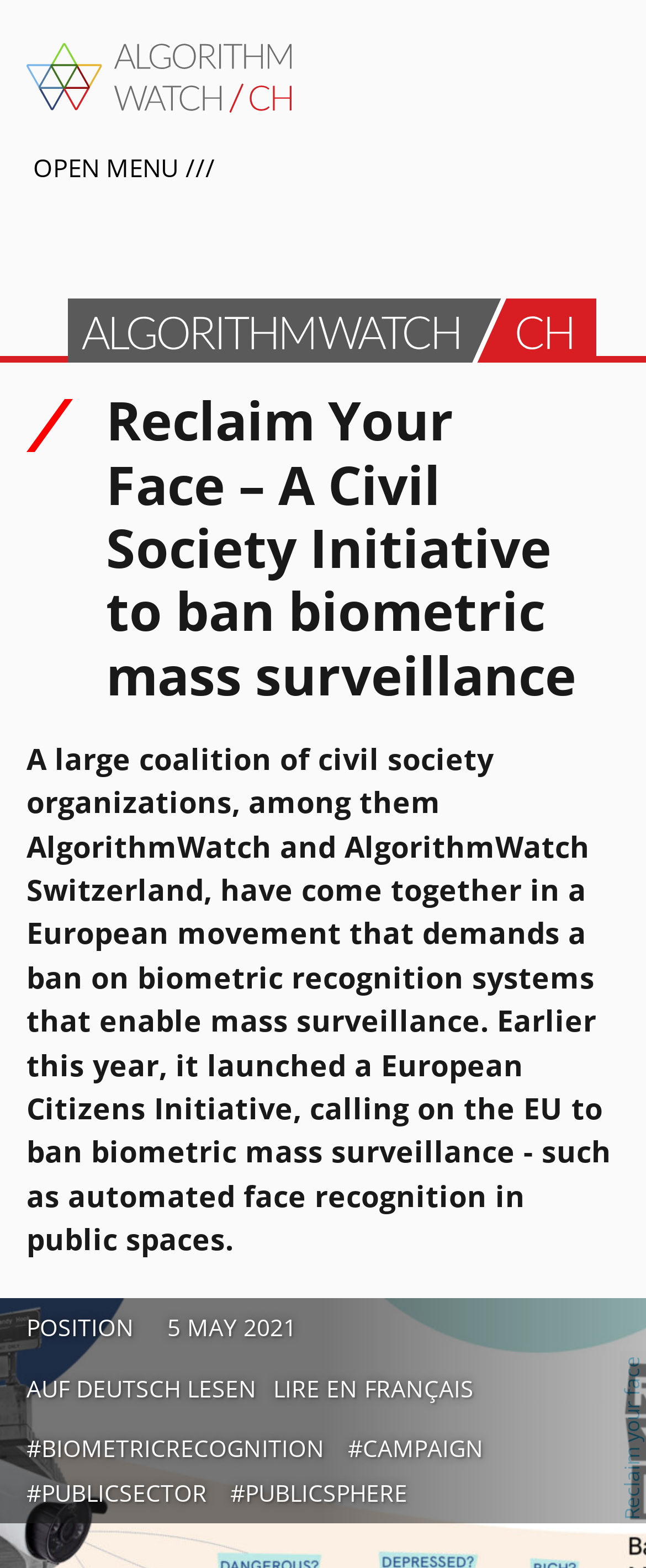Offer a detailed account of what is visible on the webpage.

The webpage is about a civil society initiative called "Reclaim Your Face" that aims to ban biometric mass surveillance. At the top left corner, there is a link and a static text "OPEN MENU" next to each other. Below them, there is a large image that spans most of the width of the page. 

To the right of the image, there is a smaller image, followed by a heading that displays the title of the initiative. Below the title, there is a paragraph of text that explains the purpose of the initiative, which is to demand a ban on biometric recognition systems that enable mass surveillance.

Further down the page, there are several headings and links arranged in a vertical column. The first heading is "POSITION", followed by a link with the same text. Below it, there is a heading with a date "5 MAY 2021". Next, there is a heading with a language selection option, which includes links to read the content in German and French.

At the bottom of the page, there is a heading with a series of hashtags, including #BIOMETRICRECOGNITION, #CAMPAIGN, #PUBLICSECTOR, and #PUBLICSPHERE, each of which is a link.